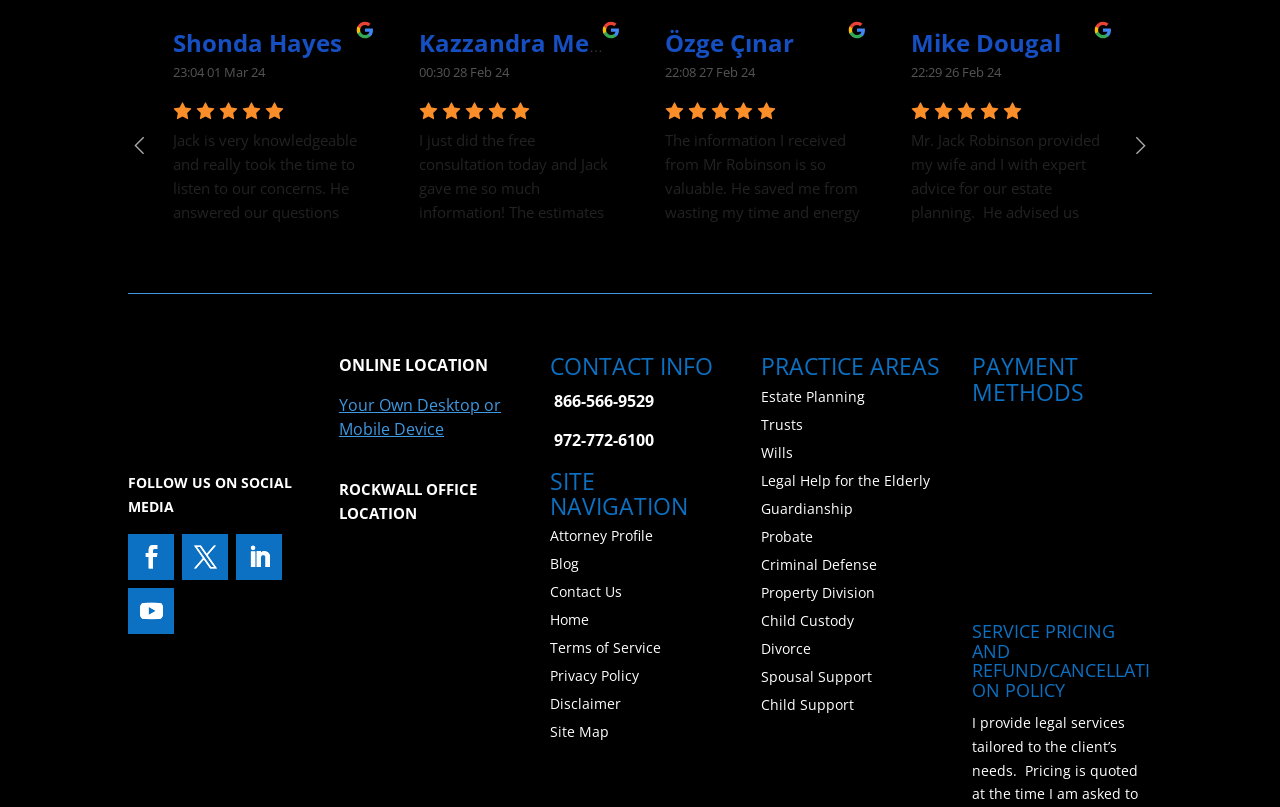Provide a single word or phrase to answer the given question: 
What is the format of the reviews on the webpage?

Text with date and time